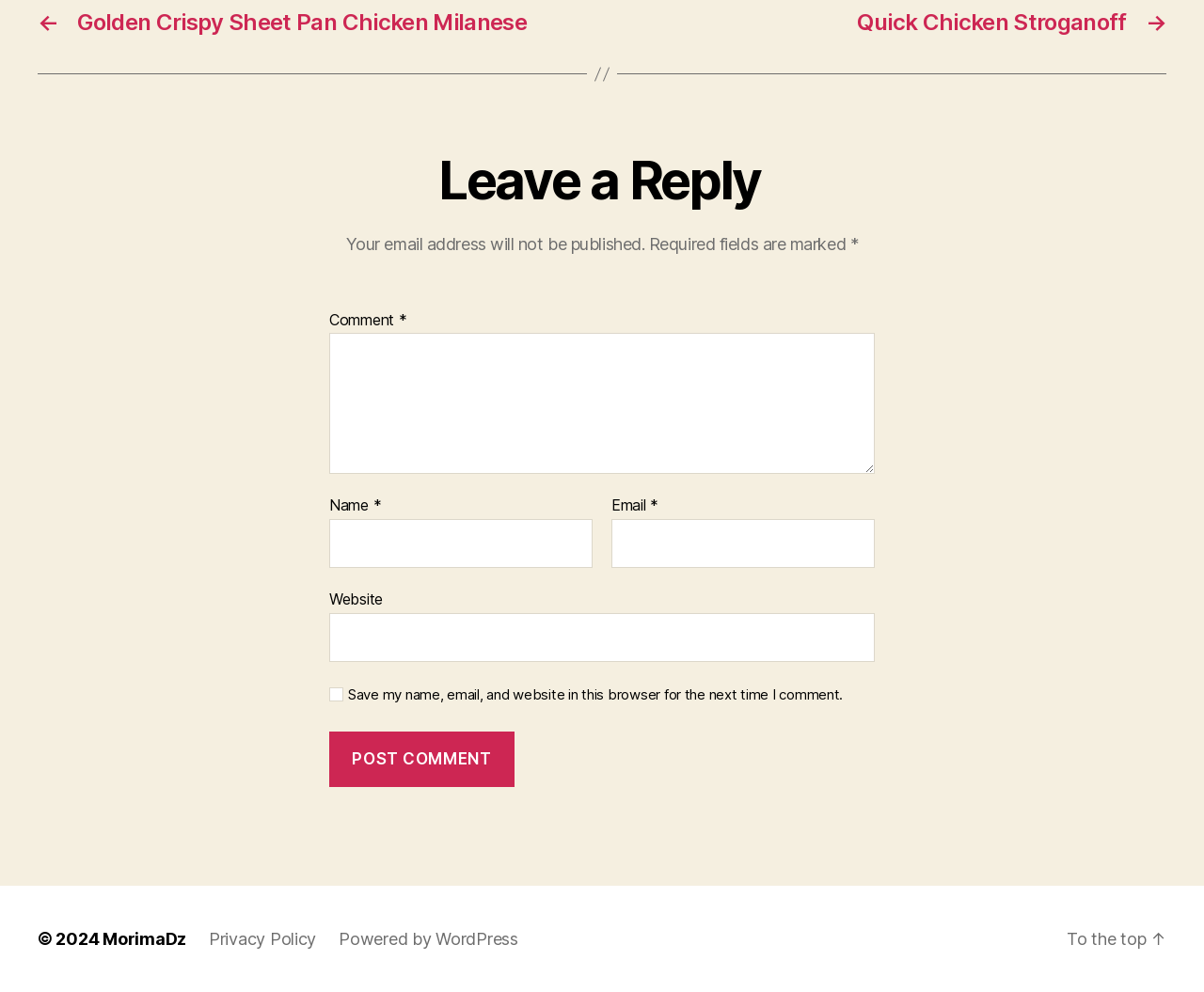Can you give a detailed response to the following question using the information from the image? What is the copyright year?

The webpage has a copyright notice with the year '2024', which indicates that the content is copyrighted until that year.